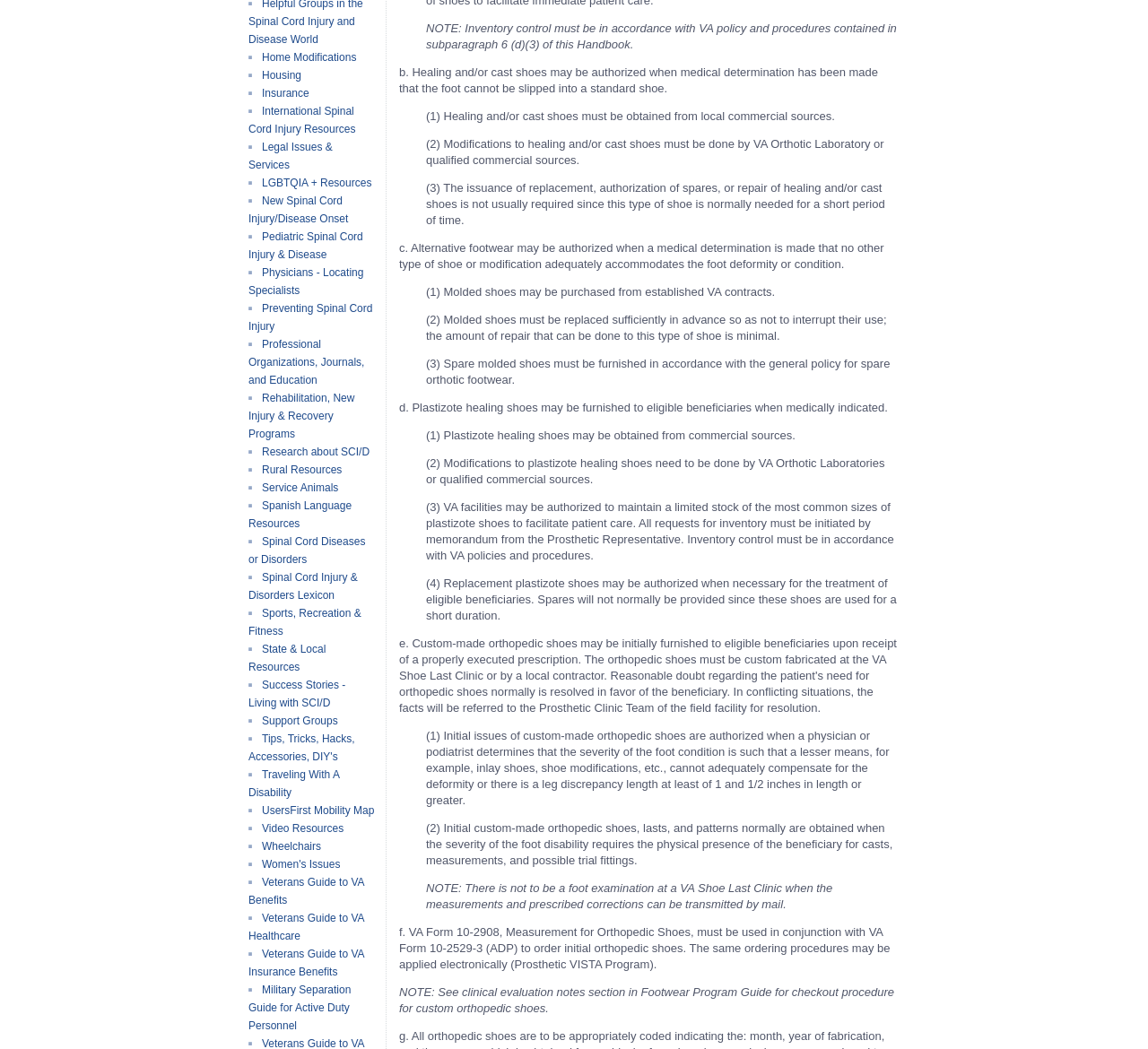From the screenshot, find the bounding box of the UI element matching this description: "Veterans Guide to VA Benefits". Supply the bounding box coordinates in the form [left, top, right, bottom], each a float between 0 and 1.

[0.216, 0.835, 0.318, 0.869]